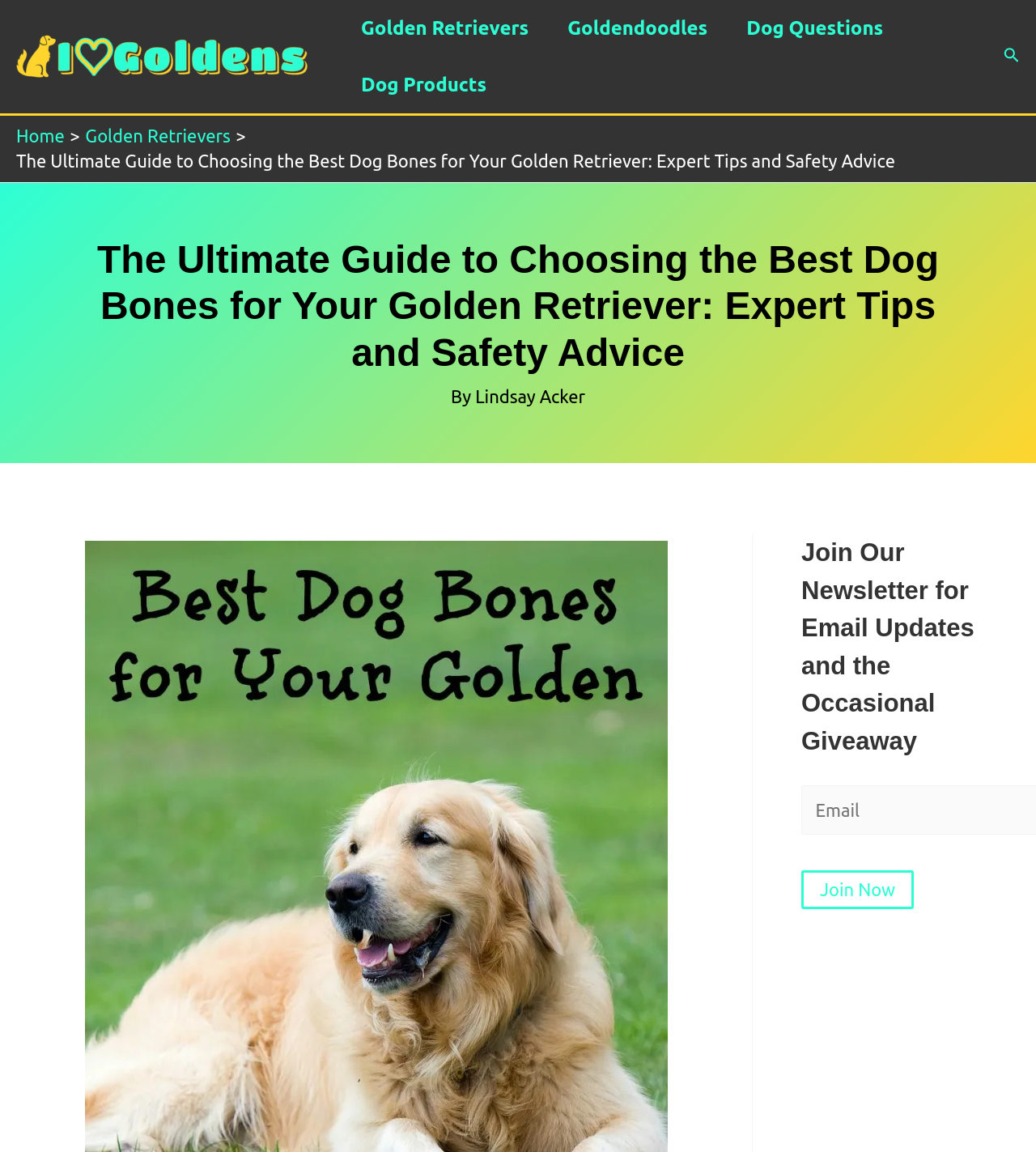Who is the author of the article?
Please give a well-detailed answer to the question.

The author of the article is mentioned below the main heading, where it says 'By Lindsay Acker'.